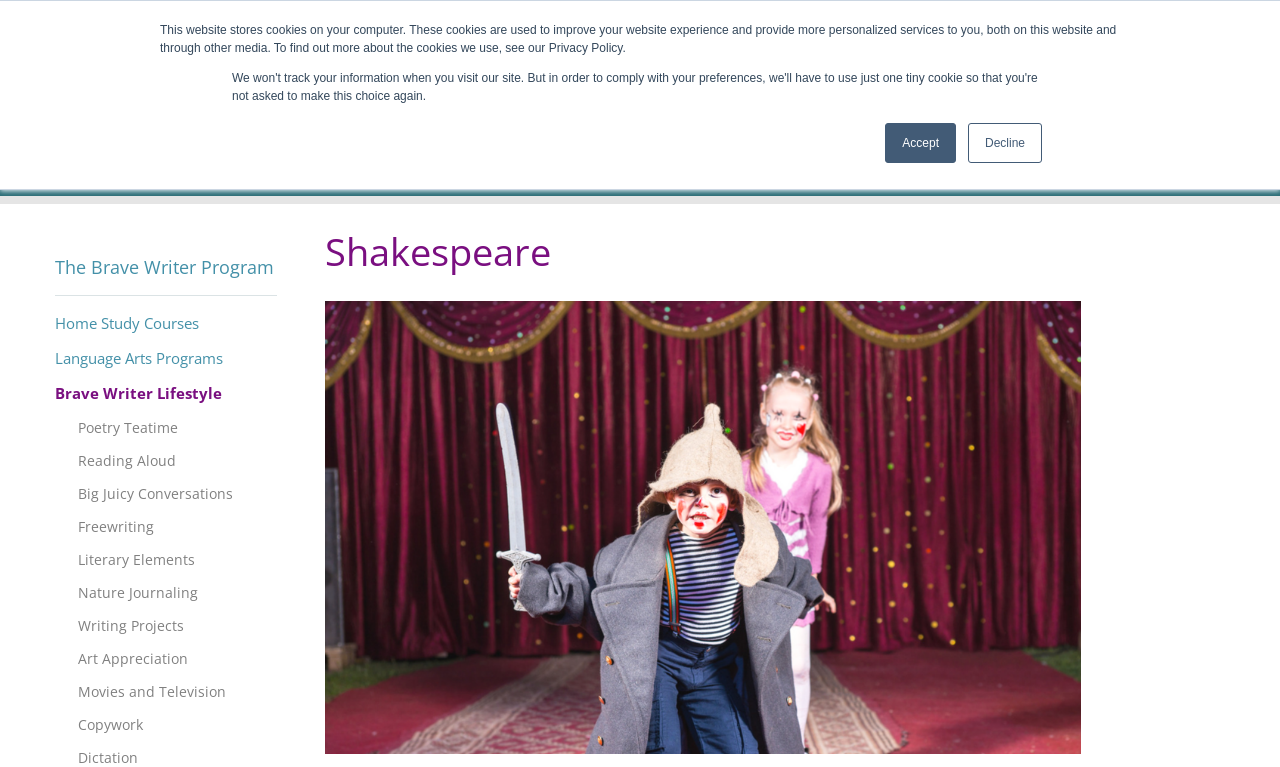What is the name of the program mentioned on the website?
Using the details shown in the screenshot, provide a comprehensive answer to the question.

I found the answer by looking at the links and headings on the webpage. There is a link 'Brave Writer' and a heading 'The Brave Writer Program', which suggests that Brave Writer is a program mentioned on the website.